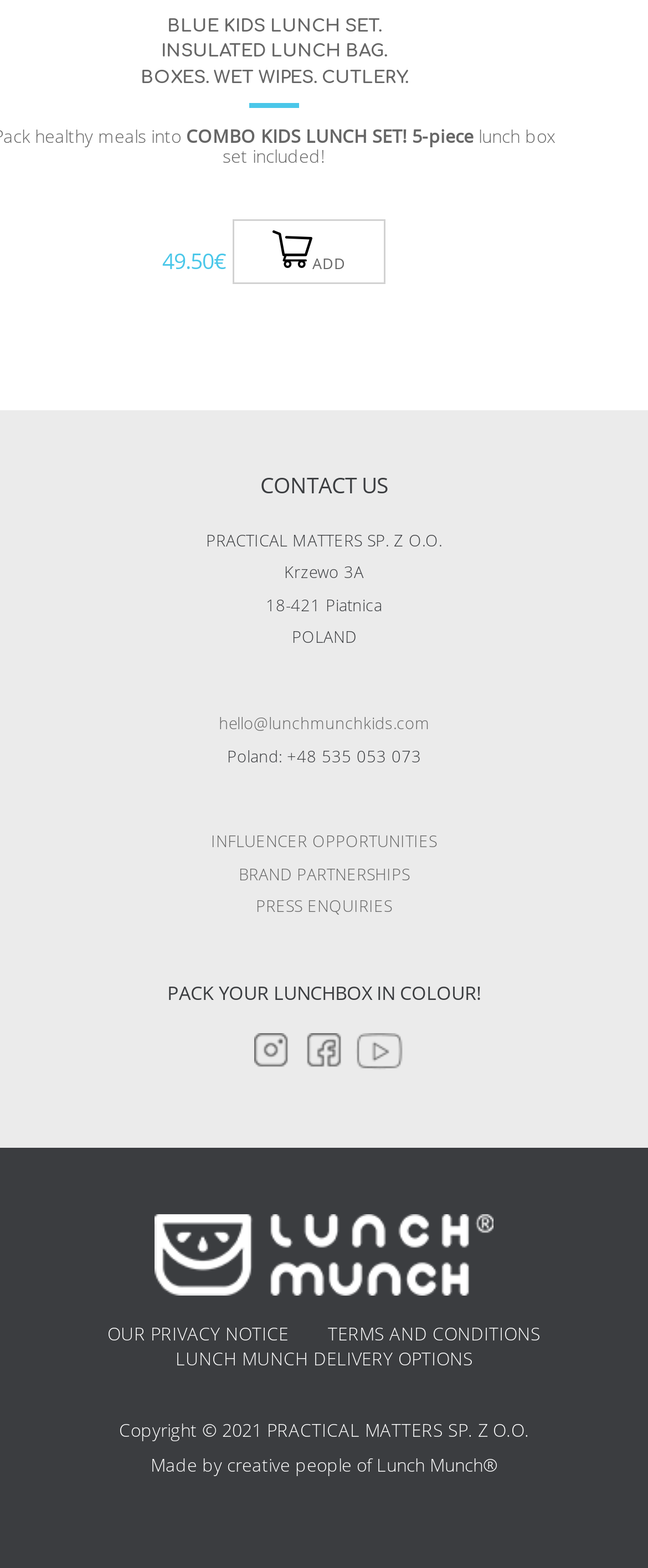Please give the bounding box coordinates of the area that should be clicked to fulfill the following instruction: "Read more about the blue kids lunch set". The coordinates should be in the format of four float numbers from 0 to 1, i.e., [left, top, right, bottom].

[0.358, 0.139, 0.595, 0.181]